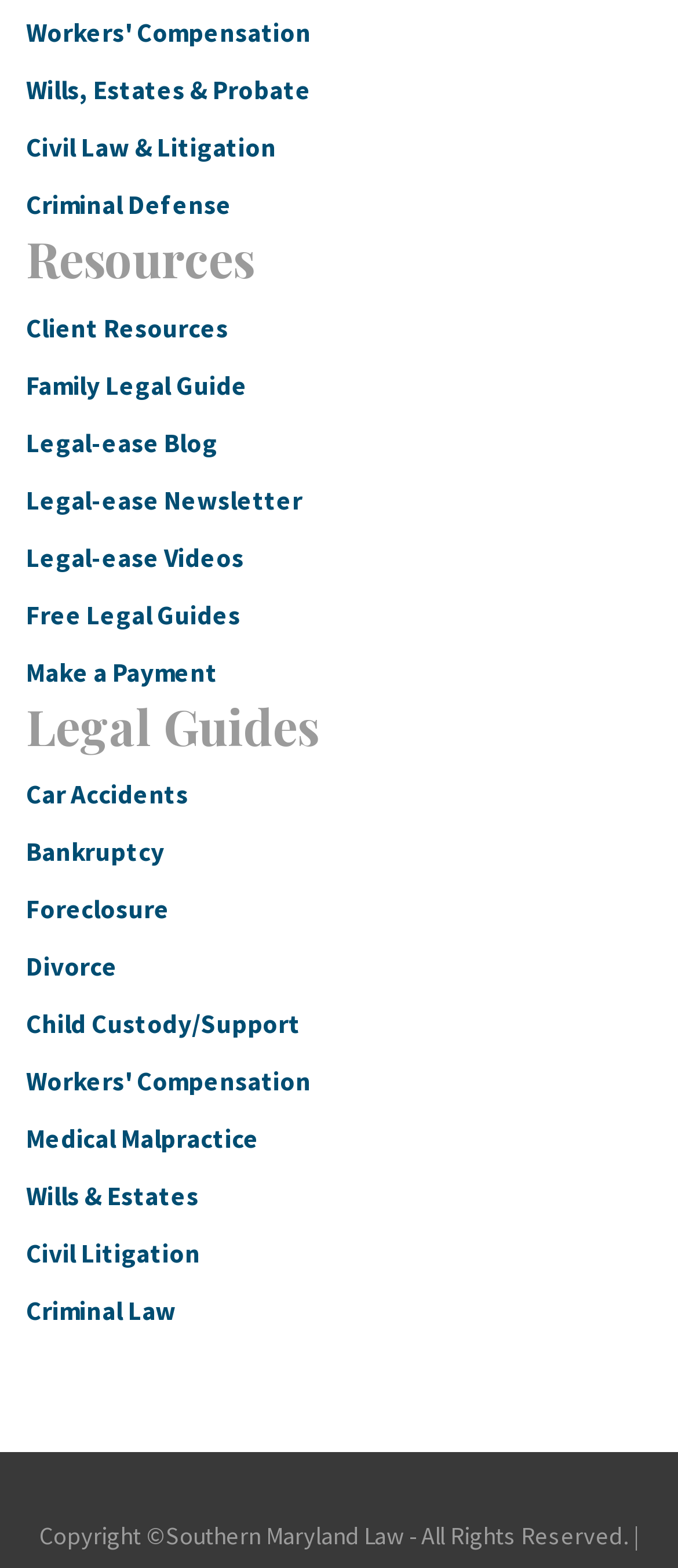Please find and report the bounding box coordinates of the element to click in order to perform the following action: "Click on Workers' Compensation". The coordinates should be expressed as four float numbers between 0 and 1, in the format [left, top, right, bottom].

[0.038, 0.002, 0.962, 0.039]